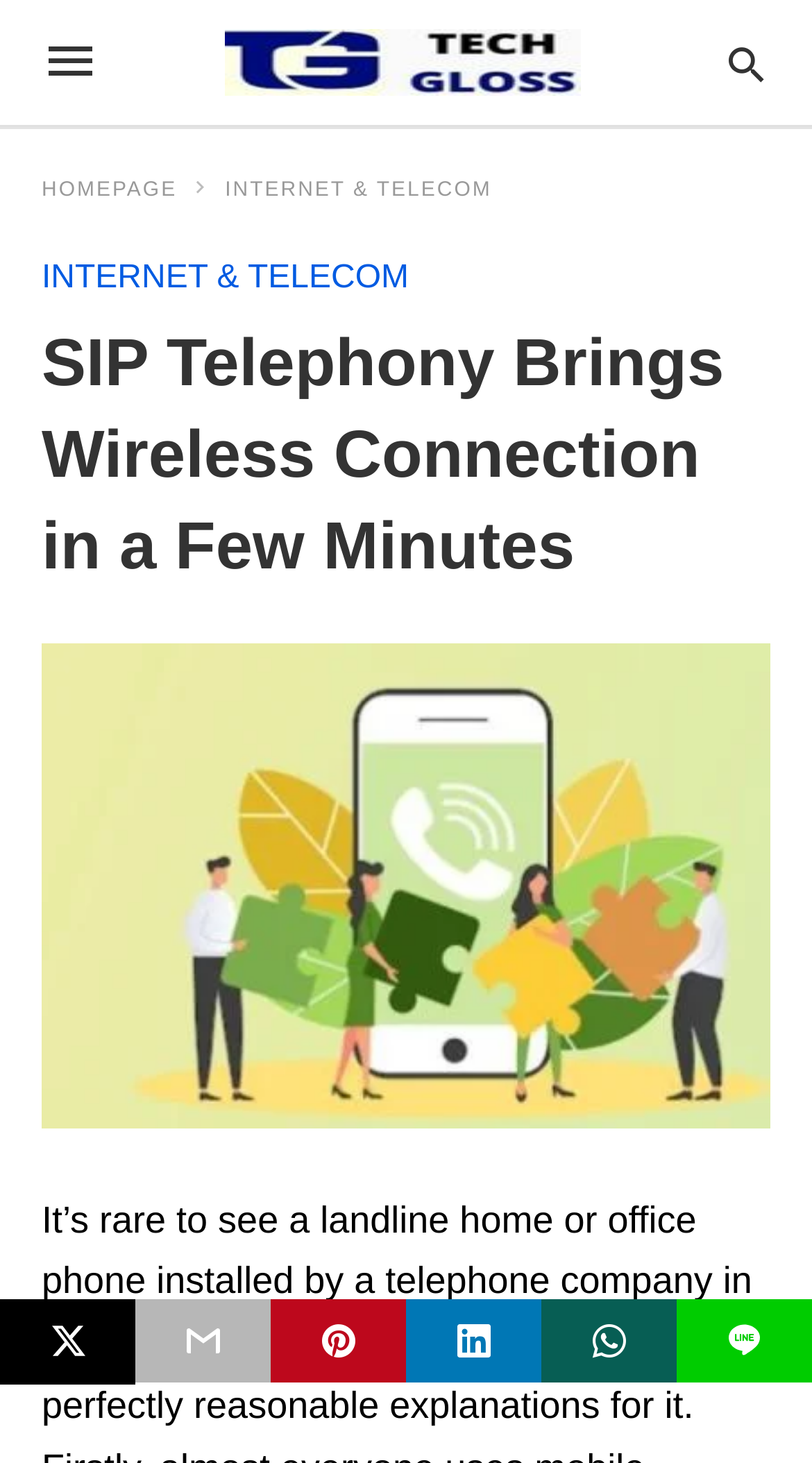Using the information from the screenshot, answer the following question thoroughly:
How many navigation links are in the top menu?

I examined the top menu and found three navigation links: 'Tech Gloss', 'HOMEPAGE', and 'INTERNET & TELECOM'.